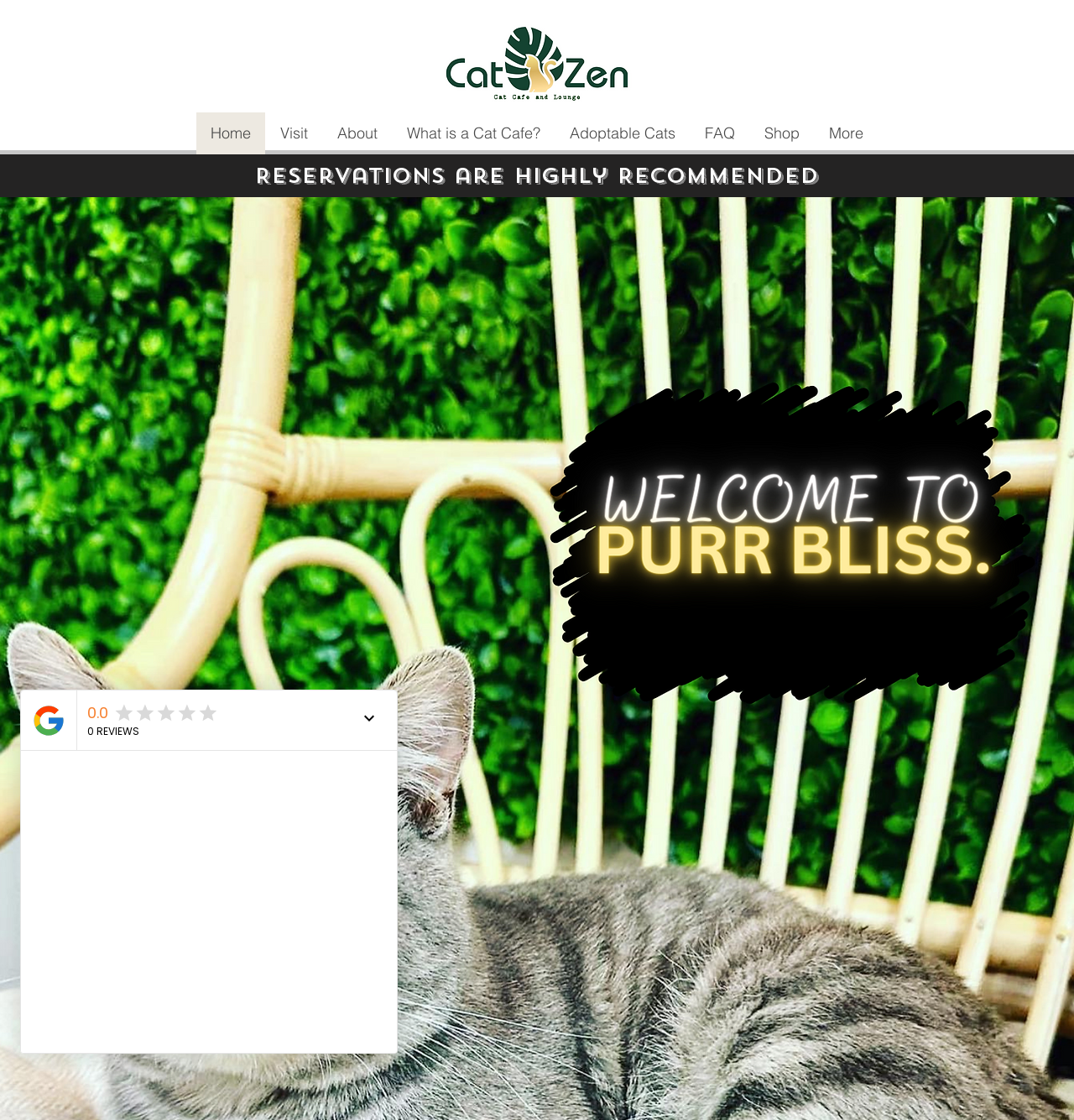What is the rating of the website?
Look at the image and respond with a single word or a short phrase.

0.0